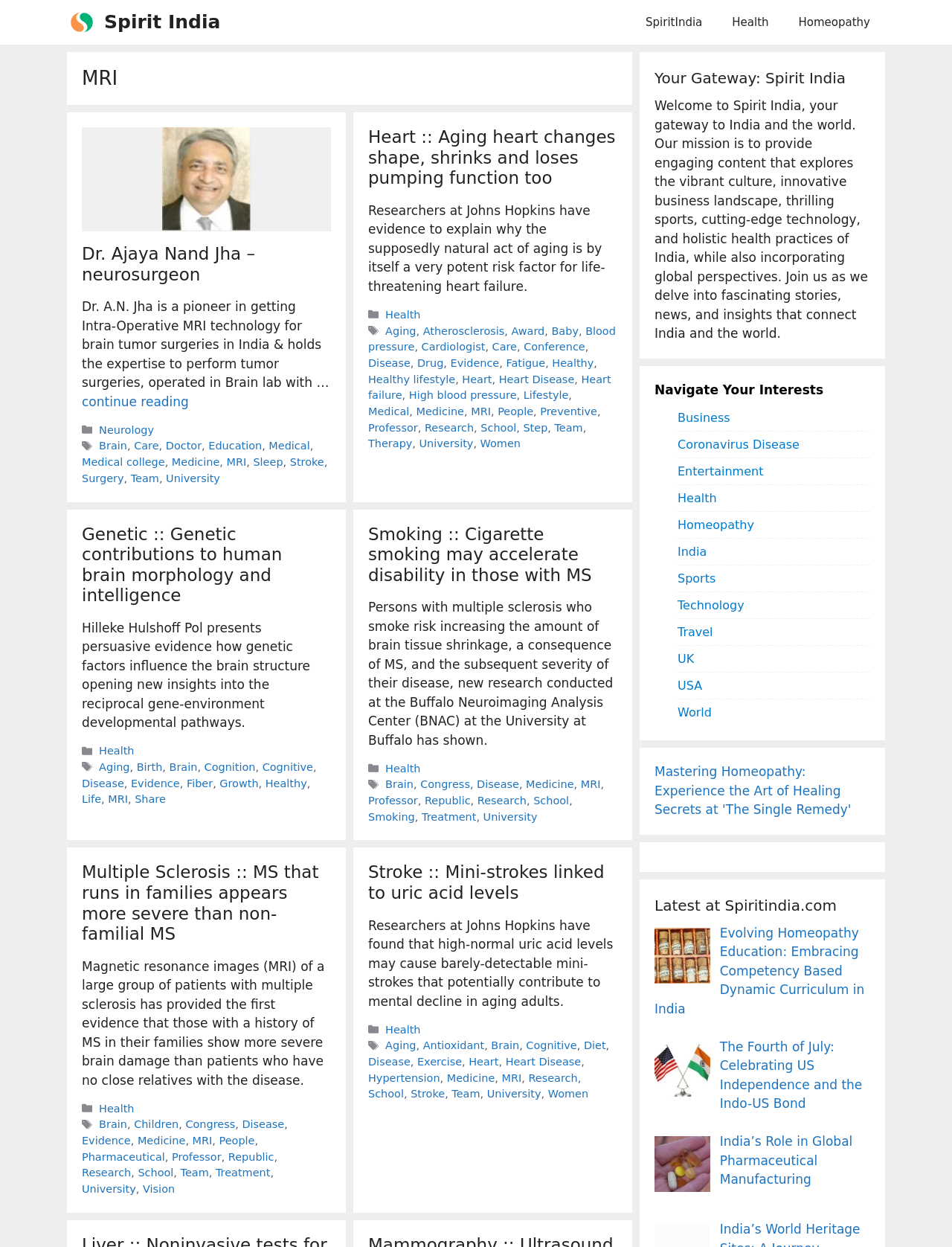Based on the element description "Log in / Sign up", predict the bounding box coordinates of the UI element.

None